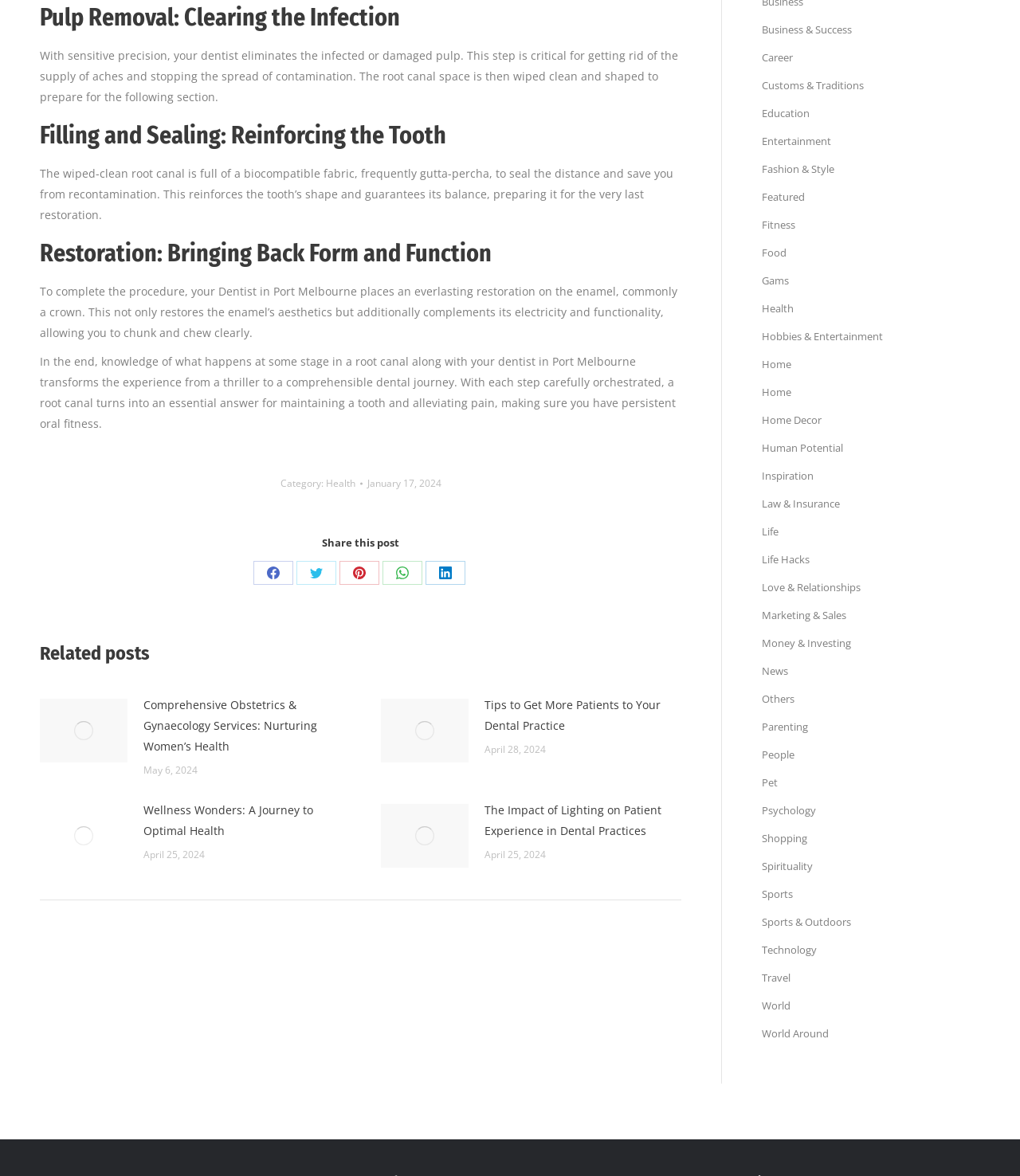Kindly determine the bounding box coordinates of the area that needs to be clicked to fulfill this instruction: "View 'The Impact of Lighting on Patient Experience in Dental Practices' article".

[0.475, 0.68, 0.668, 0.715]